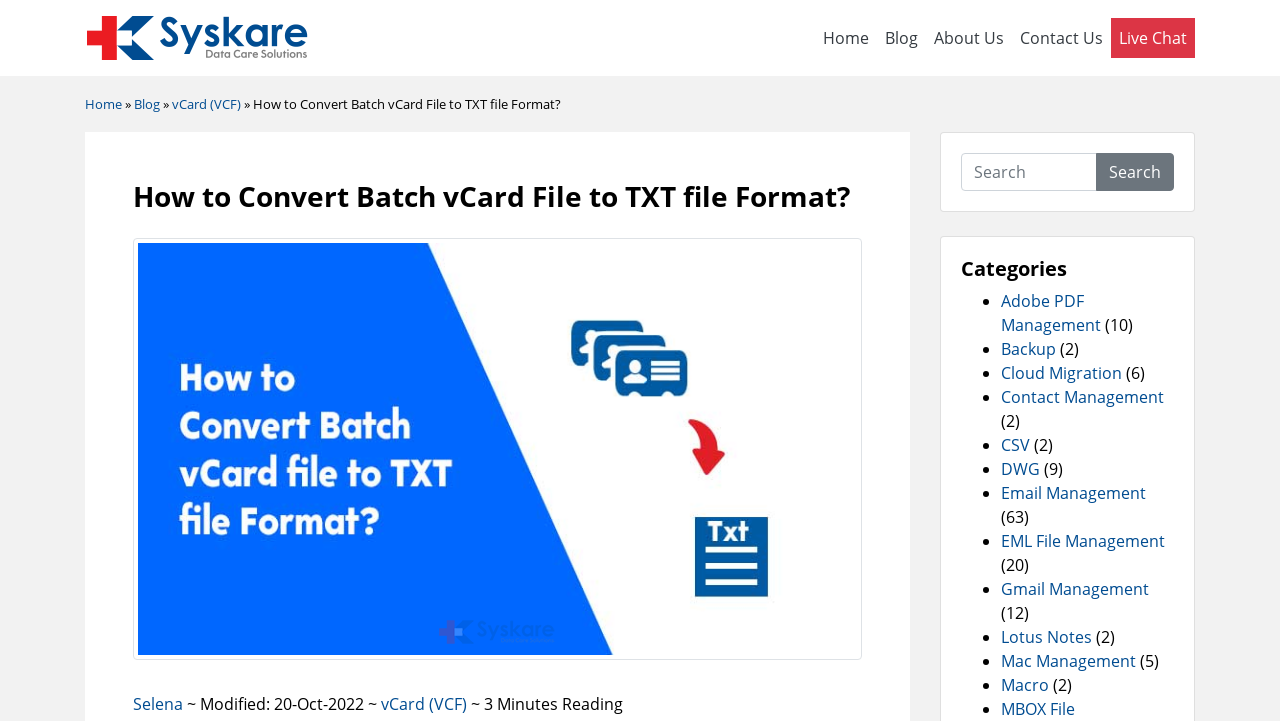Extract the bounding box coordinates for the HTML element that matches this description: "Selena". The coordinates should be four float numbers between 0 and 1, i.e., [left, top, right, bottom].

[0.104, 0.961, 0.143, 0.991]